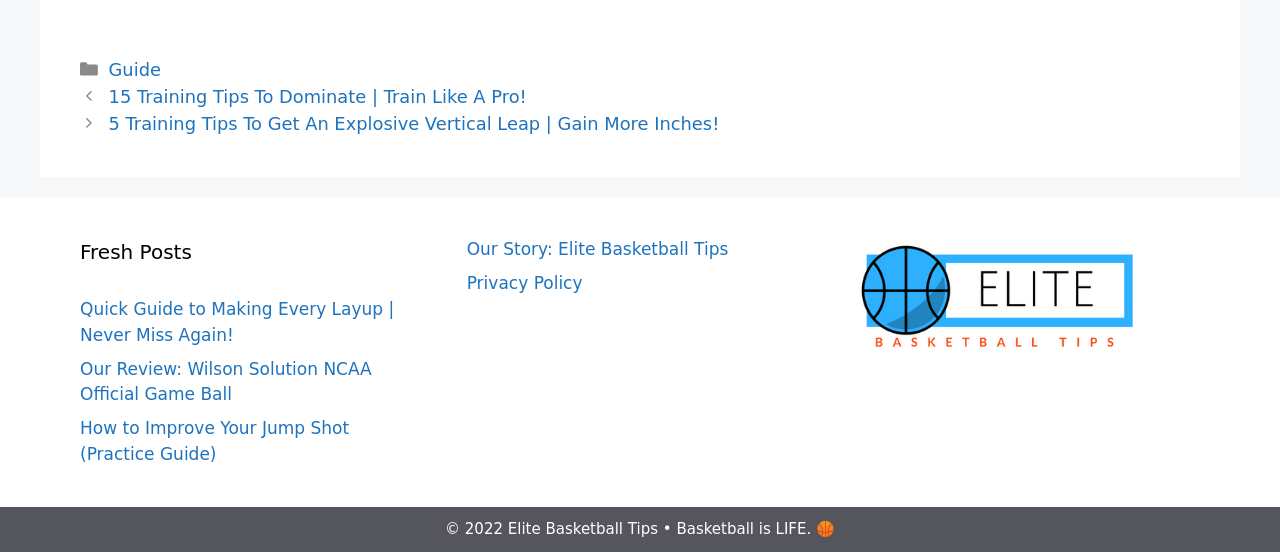Can you pinpoint the bounding box coordinates for the clickable element required for this instruction: "Click on the 'elite basketball' link"? The coordinates should be four float numbers between 0 and 1, i.e., [left, top, right, bottom].

[0.667, 0.619, 0.901, 0.655]